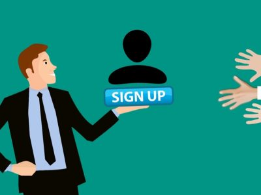Elaborate on the elements present in the image.

This vibrant illustration features a confident man dressed in a suit, holding out a blue "SIGN UP" button in one hand. He appears eager to engage potential users, symbolized by a faceless figure in front of him. In the background, hands reaching out from either side suggest a sense of urgency and excitement, indicating a welcoming invitation for individuals to join or subscribe to a service or platform. The bright teal background adds a modern, eye-catching touch, enhancing the overall appeal of the image as a promotional graphic for a membership or signup initiative.